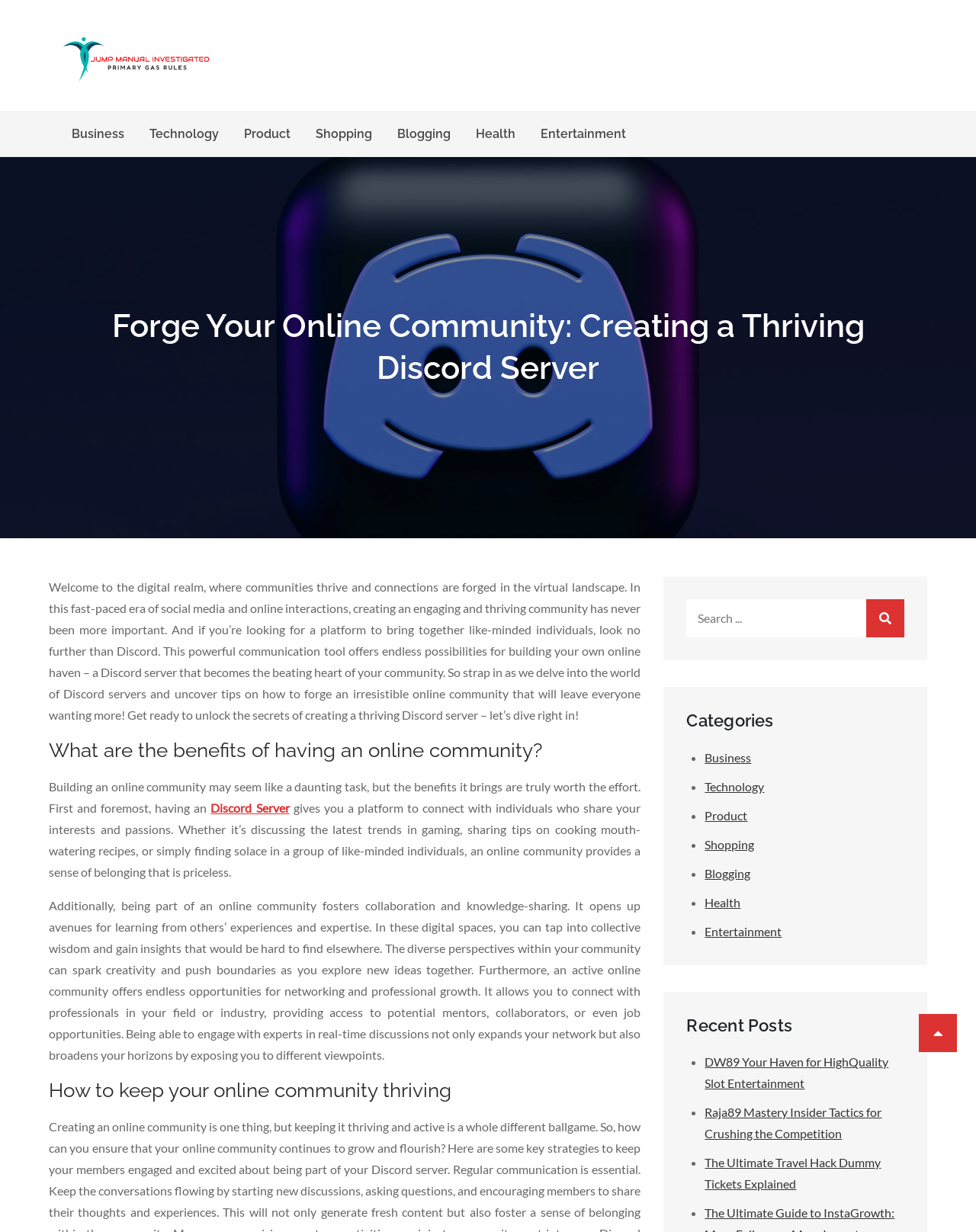Find the bounding box coordinates for the area that should be clicked to accomplish the instruction: "Click on the 'Business' category".

[0.062, 0.091, 0.139, 0.127]